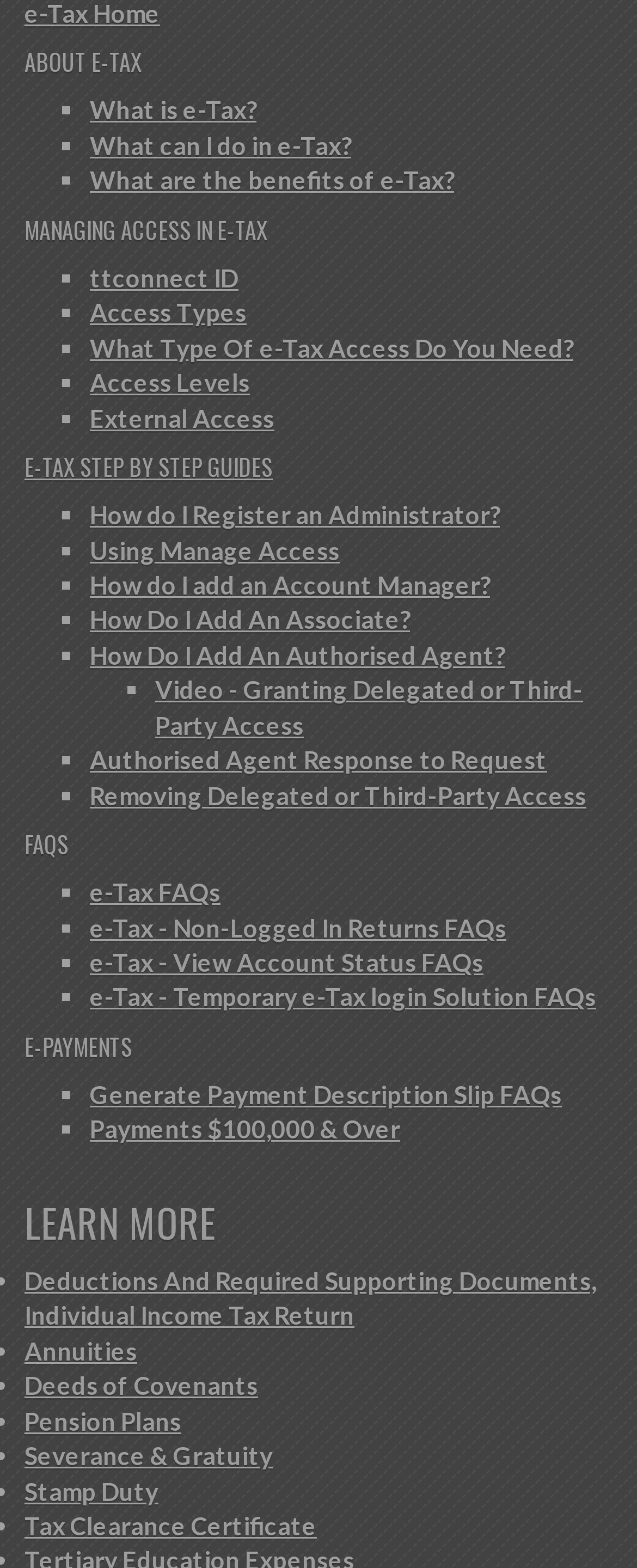Please find the bounding box coordinates of the element that must be clicked to perform the given instruction: "Get step by step guide on how to register an administrator". The coordinates should be four float numbers from 0 to 1, i.e., [left, top, right, bottom].

[0.141, 0.319, 0.785, 0.338]